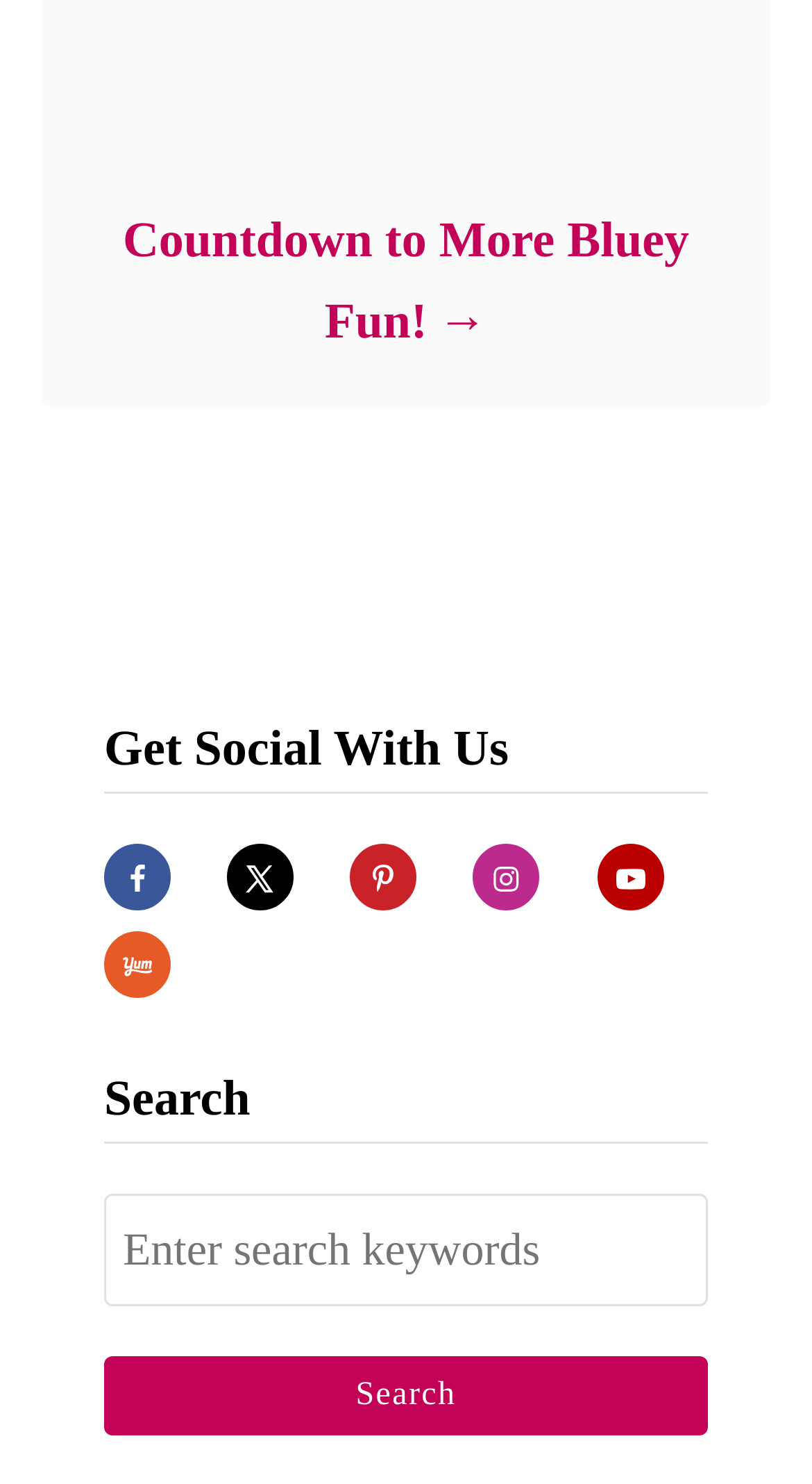Using the webpage screenshot, locate the HTML element that fits the following description and provide its bounding box: "Countdown to More Bluey Fun!".

[0.103, 0.137, 0.897, 0.246]